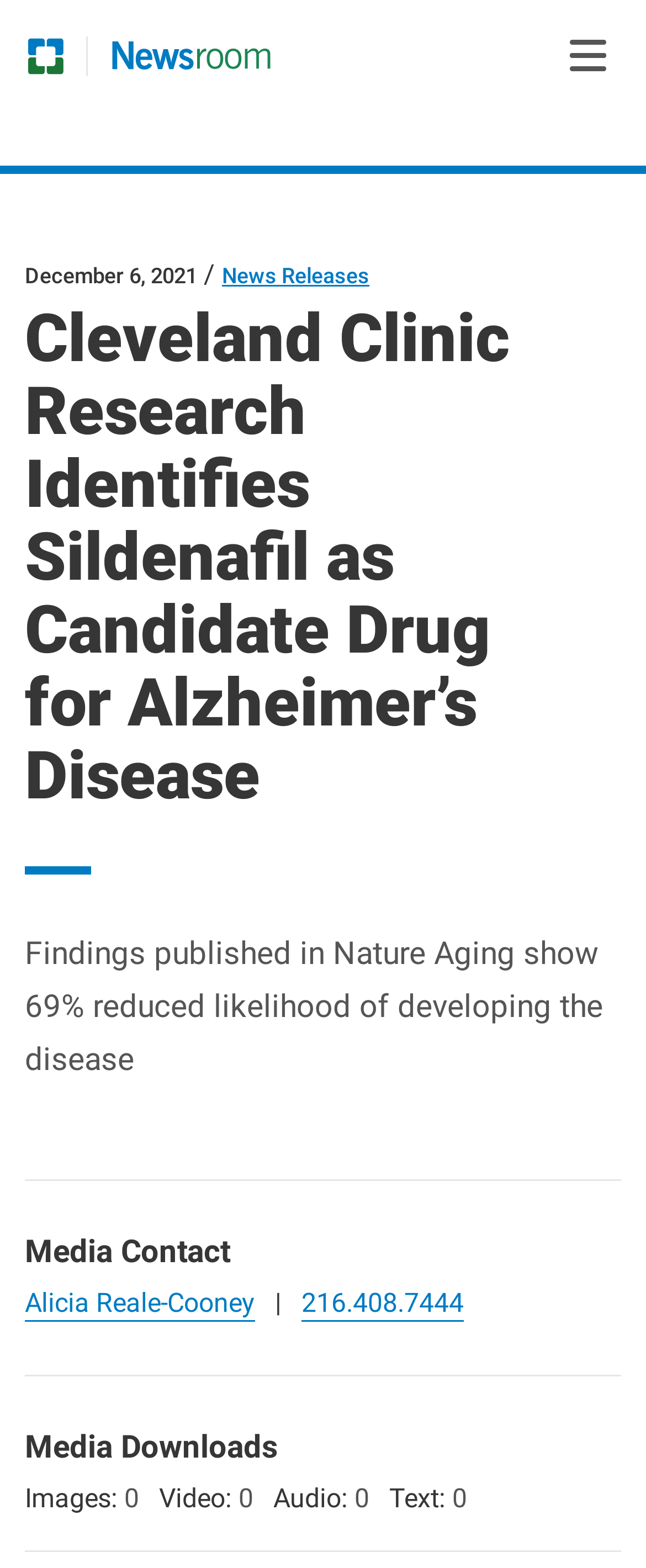Who is the media contact?
Deliver a detailed and extensive answer to the question.

I found the media contact by looking at the section labeled 'Media Contact', where it lists 'Alicia Reale-Cooney' as a link.